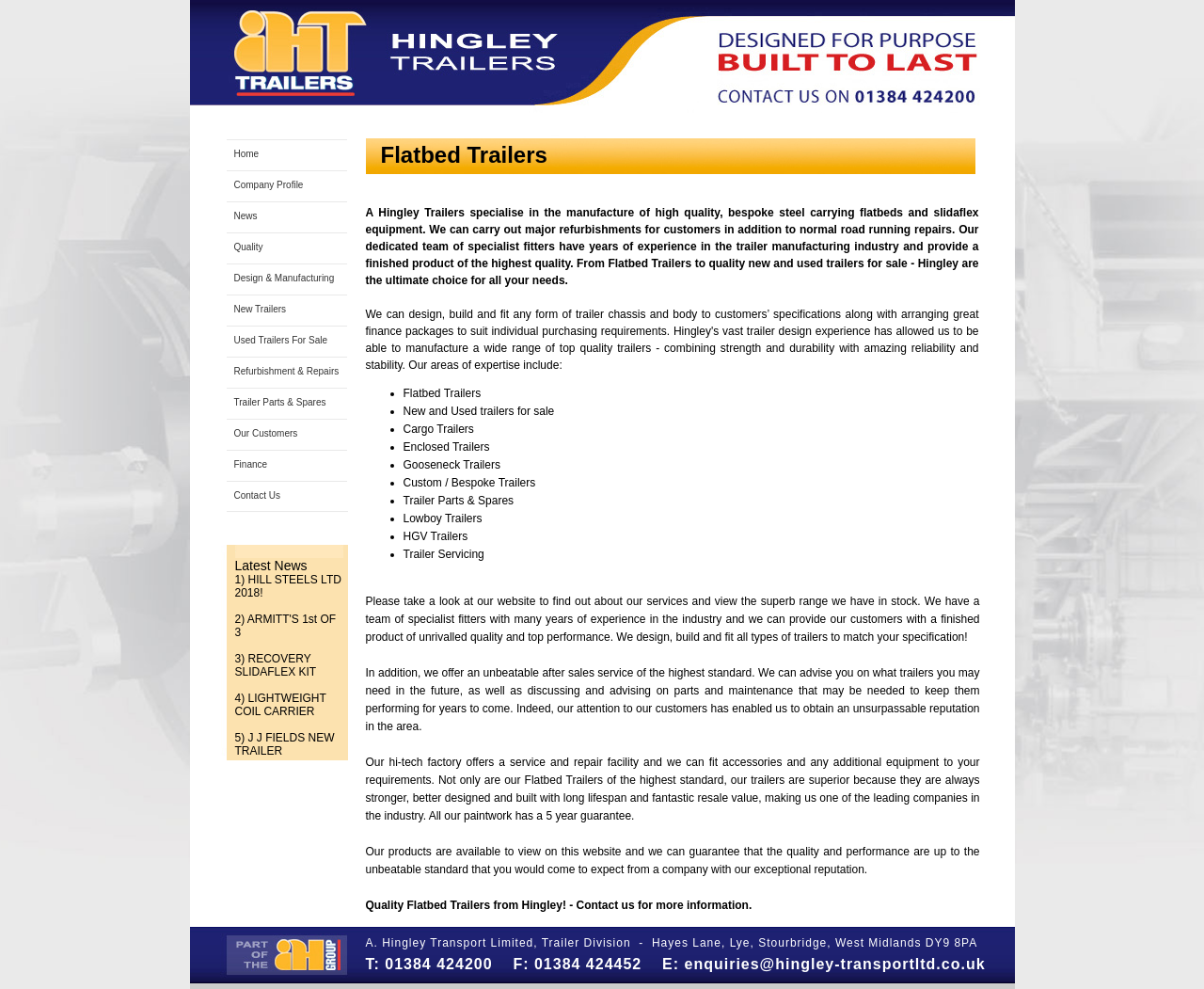Find the bounding box coordinates for the UI element that matches this description: "Refurbishment & Repairs".

[0.188, 0.36, 0.288, 0.391]